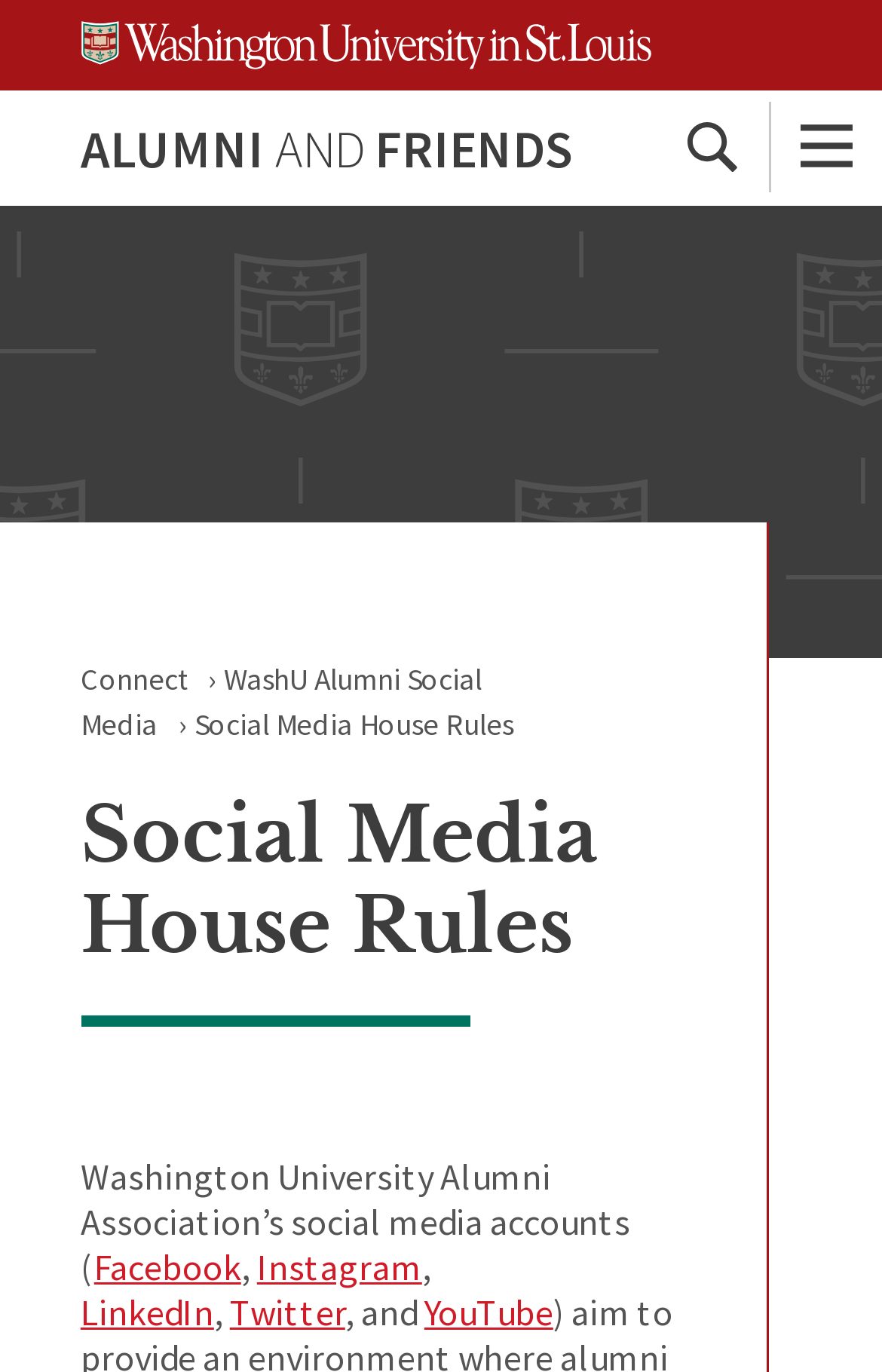How many navigation links are at the top of the page?
Offer a detailed and exhaustive answer to the question.

I counted the number of navigation links at the top of the page by looking at the links 'Skip to content', 'Skip to search', and 'Skip to footer'.